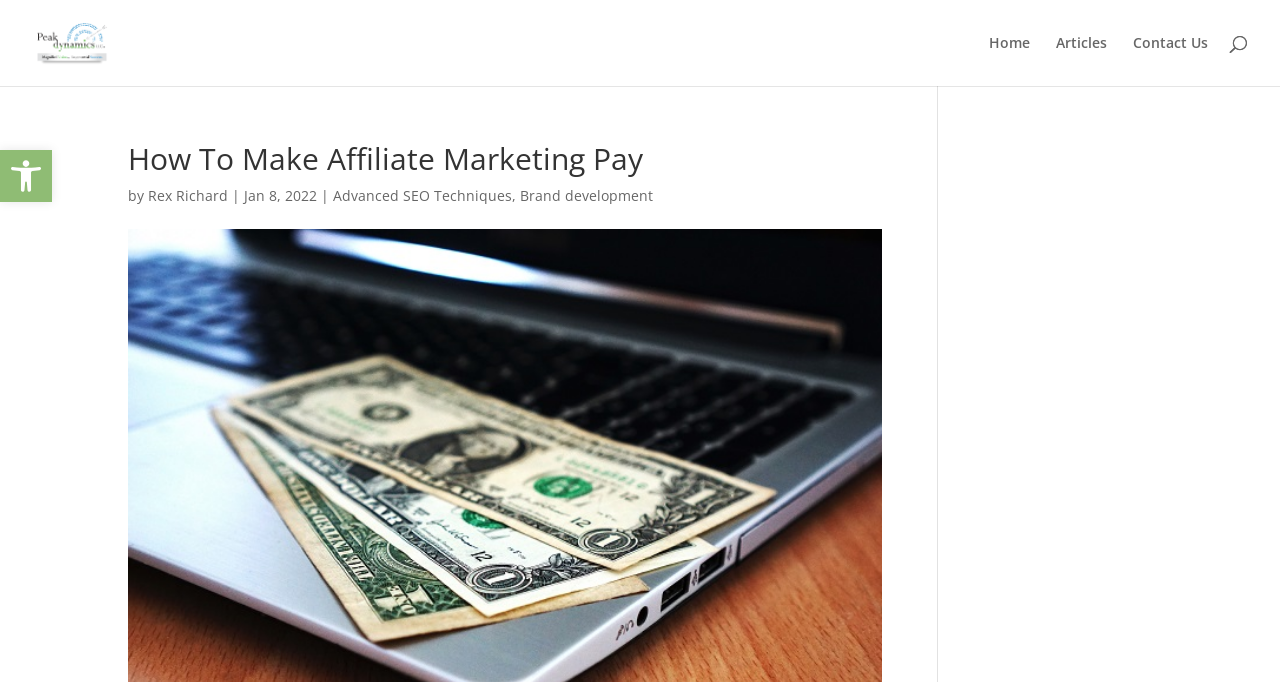Indicate the bounding box coordinates of the element that must be clicked to execute the instruction: "Visit Peak Dynamics LLC website". The coordinates should be given as four float numbers between 0 and 1, i.e., [left, top, right, bottom].

[0.027, 0.047, 0.132, 0.074]